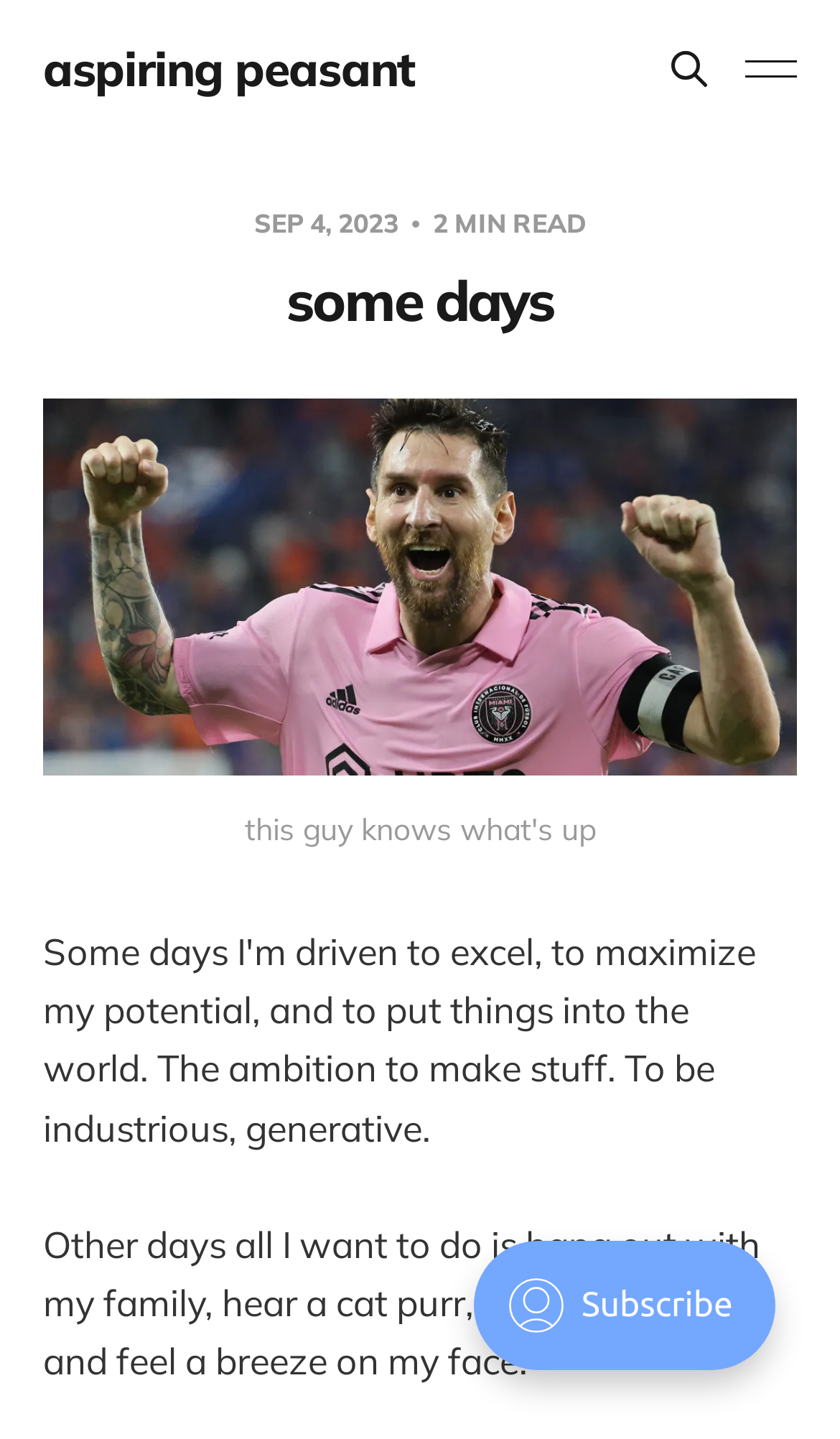What is the purpose of the button with an image?
Examine the screenshot and reply with a single word or phrase.

unknown